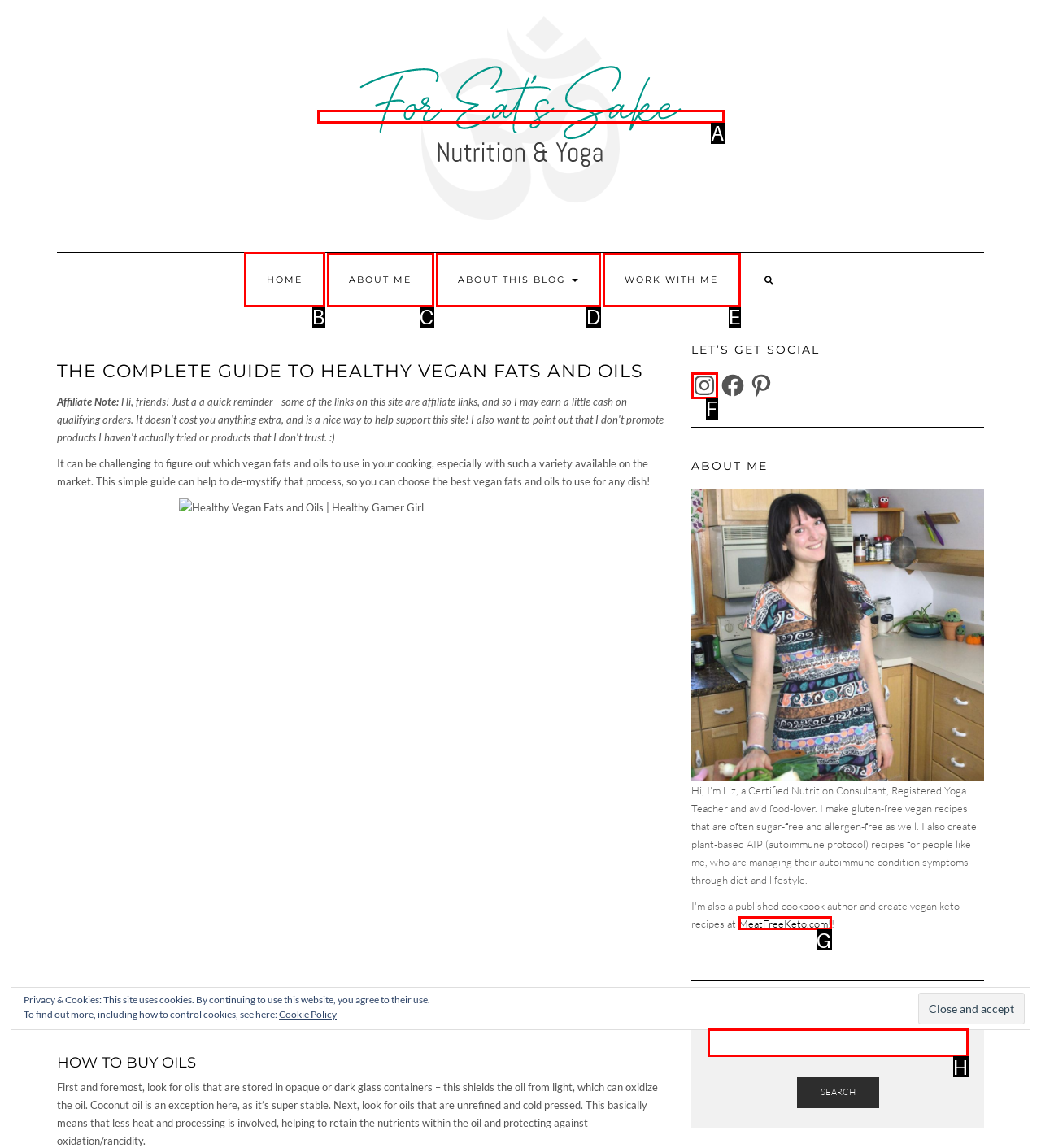Determine which HTML element to click for this task: go to home page Provide the letter of the selected choice.

B